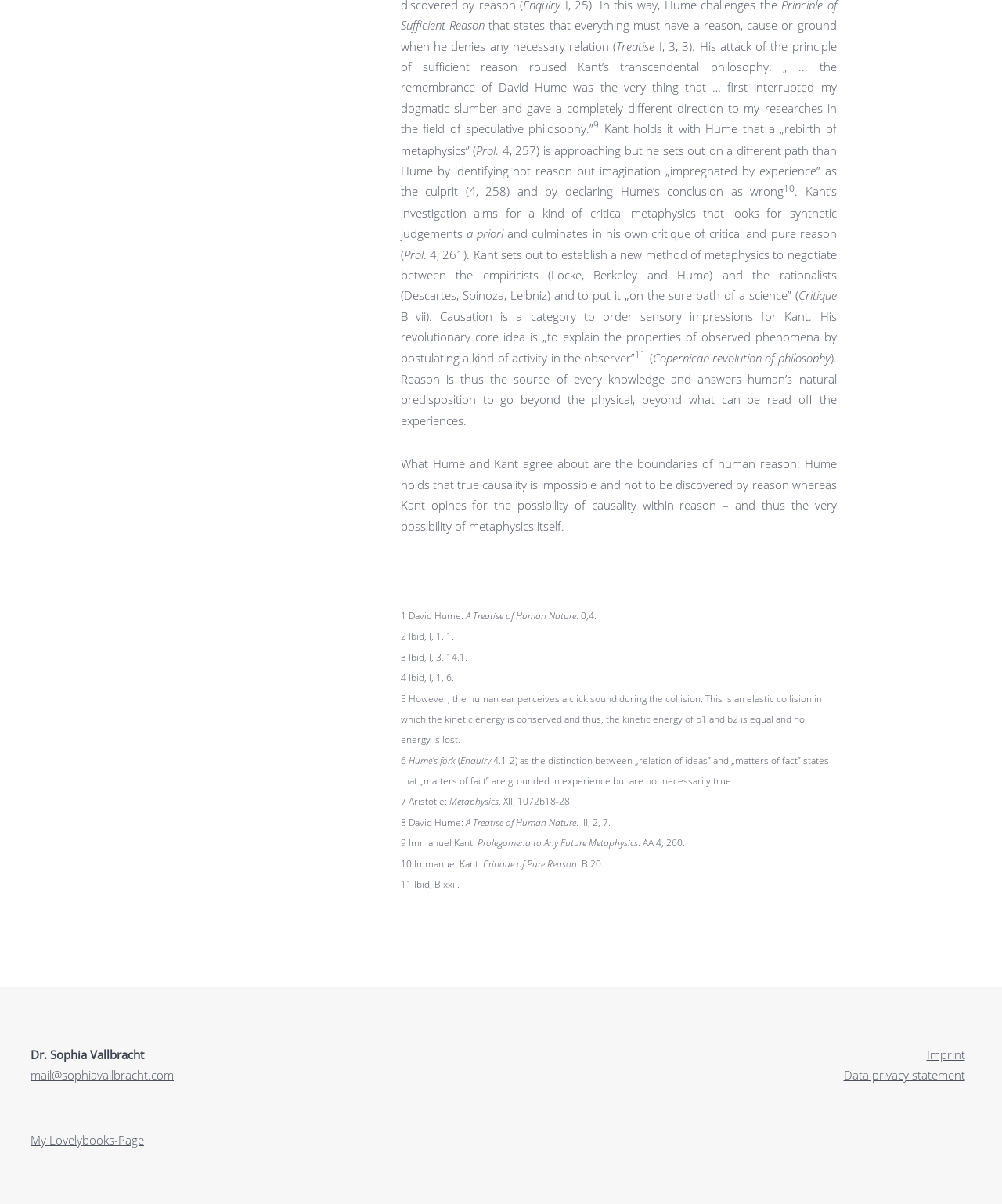Refer to the screenshot and answer the following question in detail:
What is the title of the book mentioned in the text?

The title of the book mentioned in the text is 'A Treatise of Human Nature', which is mentioned multiple times in the text as a reference to David Hume's work.